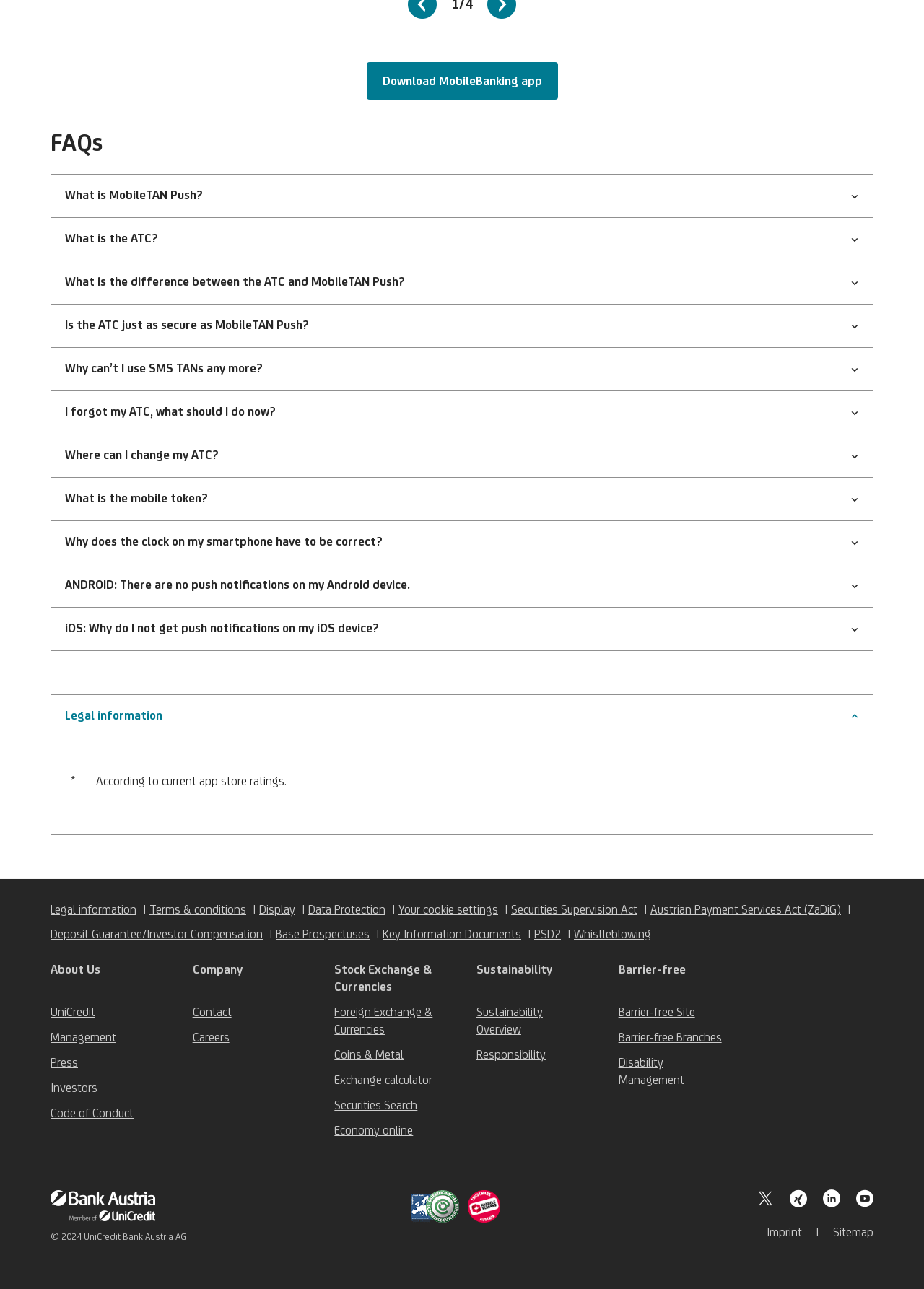Please identify the bounding box coordinates of the clickable element to fulfill the following instruction: "Learn about What is MobileTAN Push?". The coordinates should be four float numbers between 0 and 1, i.e., [left, top, right, bottom].

[0.055, 0.135, 0.945, 0.169]